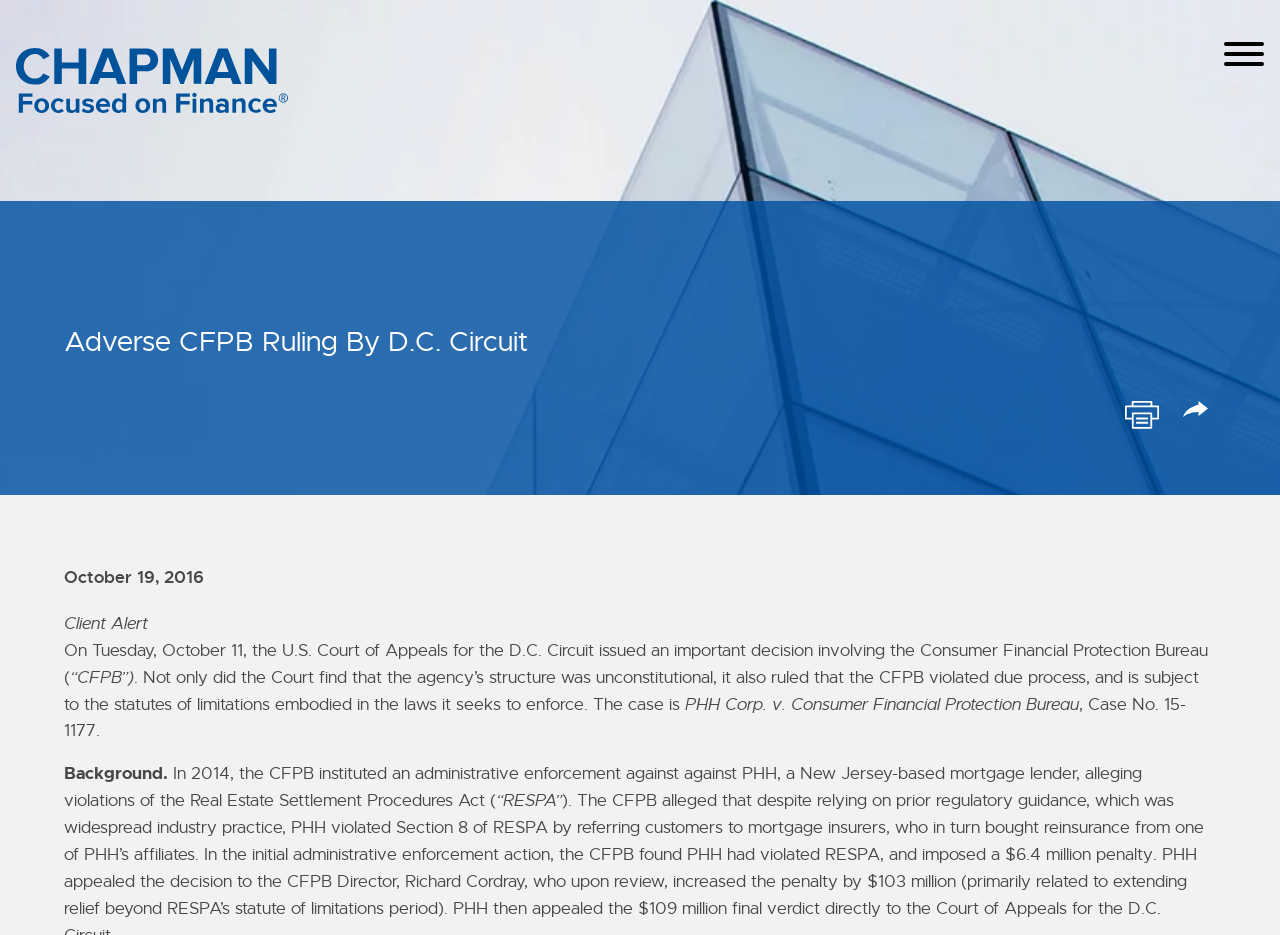What is the headline of the webpage?

Adverse CFPB Ruling By D.C. Circuit